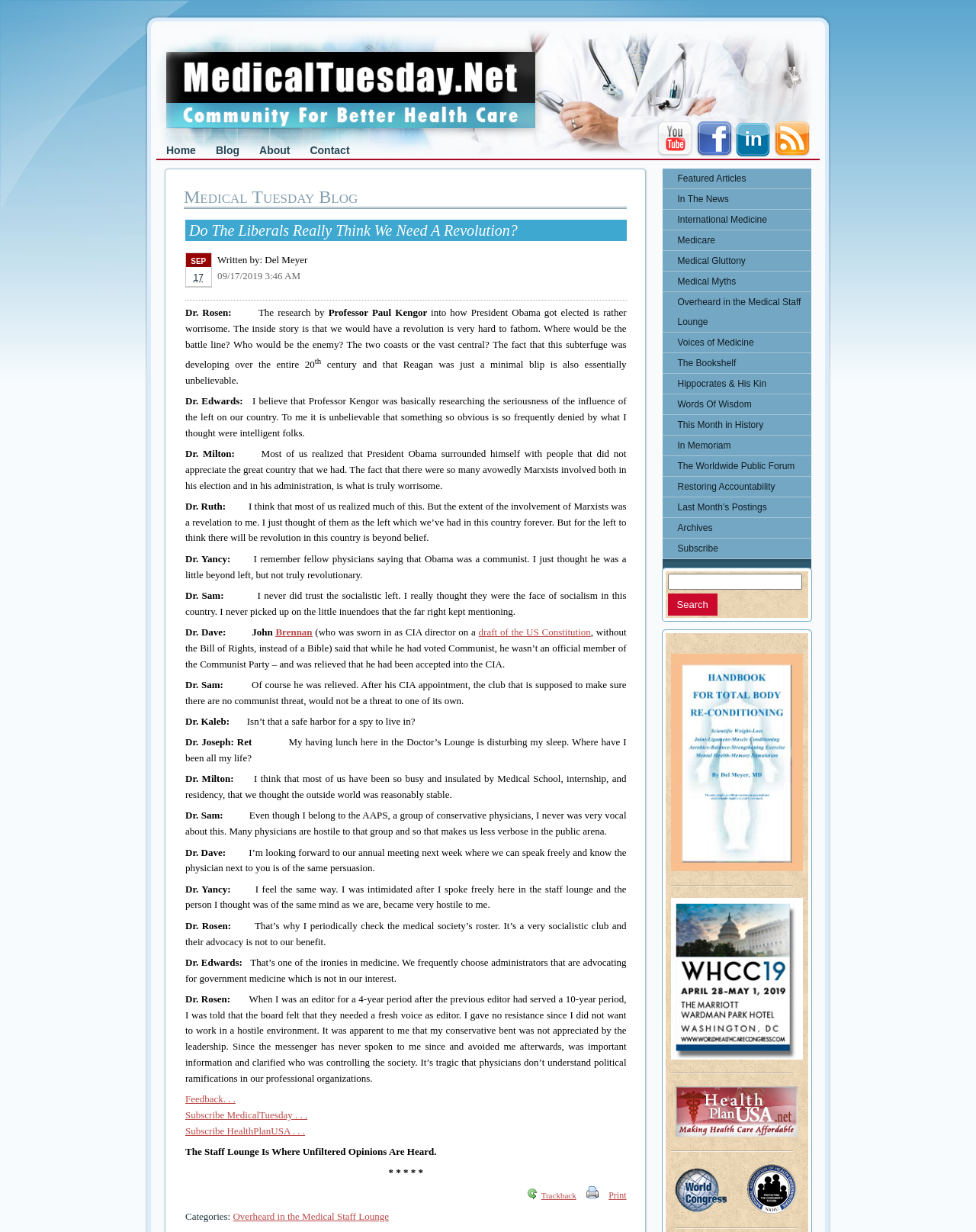Can you pinpoint the bounding box coordinates for the clickable element required for this instruction: "Click the Home link"? The coordinates should be four float numbers between 0 and 1, i.e., [left, top, right, bottom].

[0.16, 0.114, 0.211, 0.13]